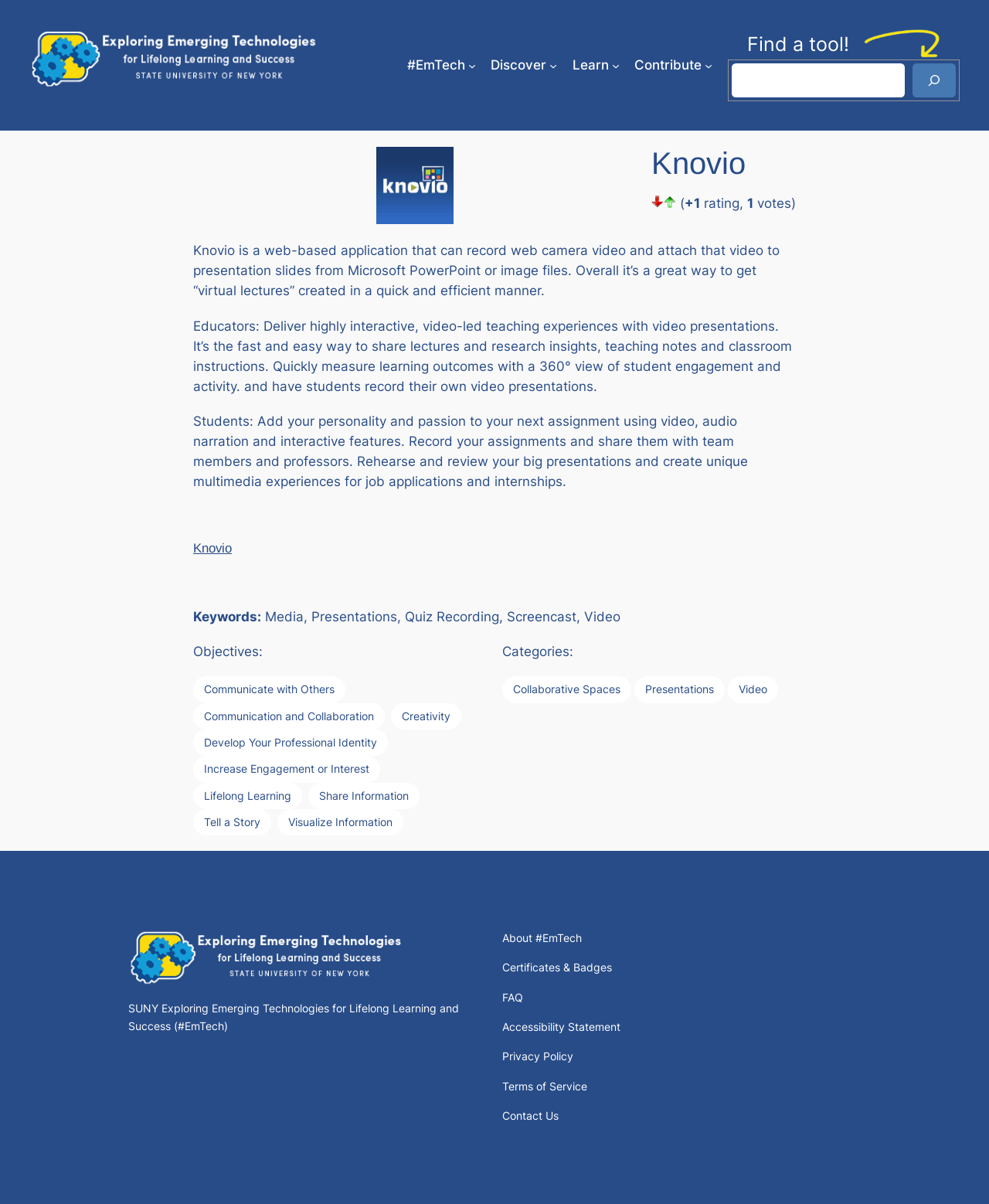What is the objective of using Knovio for students?
Based on the image, answer the question in a detailed manner.

According to the description, students can use Knovio to 'Add your personality and passion to your next assignment using video, audio narration and interactive features.'